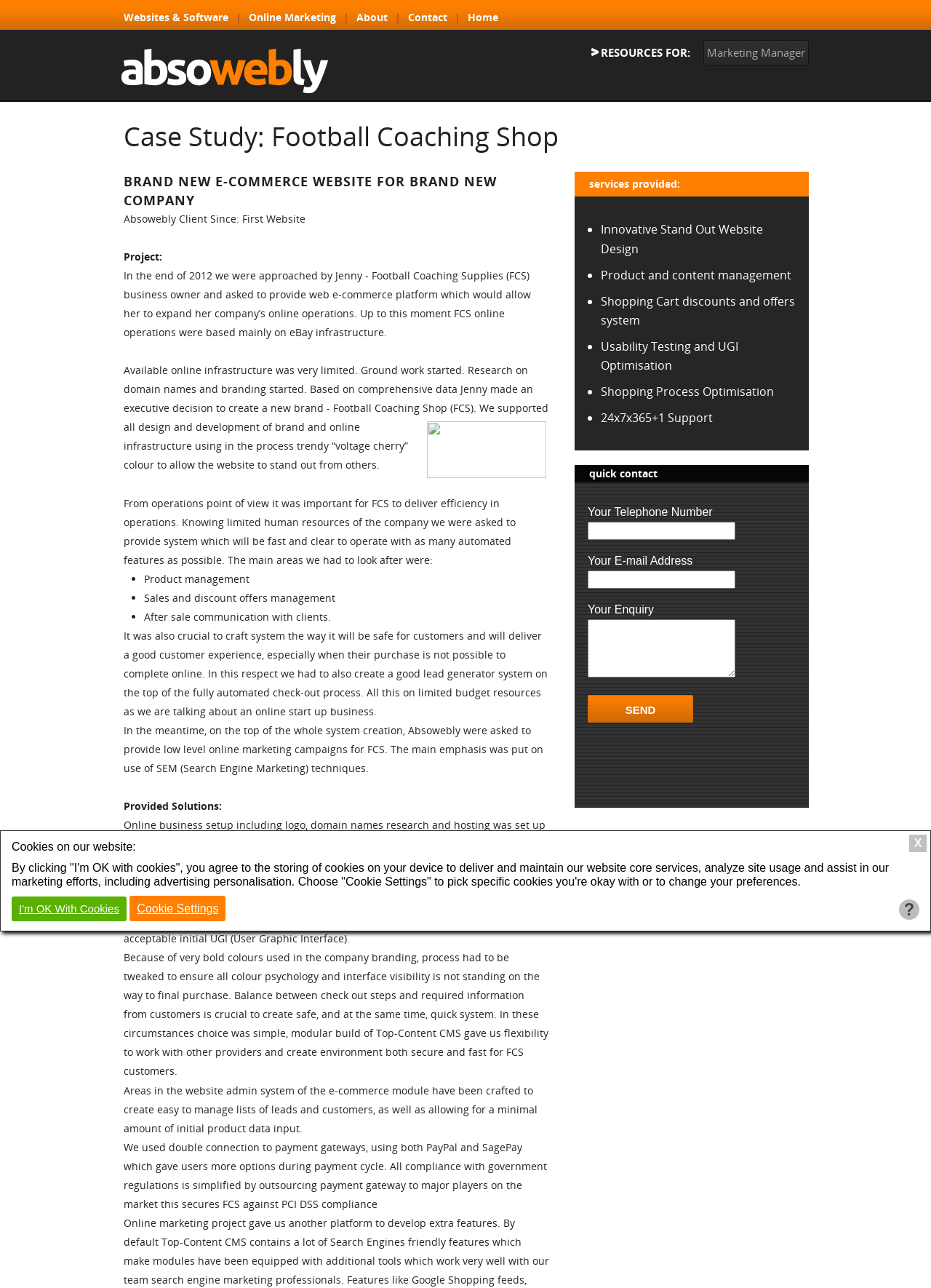Provide a brief response in the form of a single word or phrase:
What is the name of the company that Absowebly worked with?

Football Coaching Shop